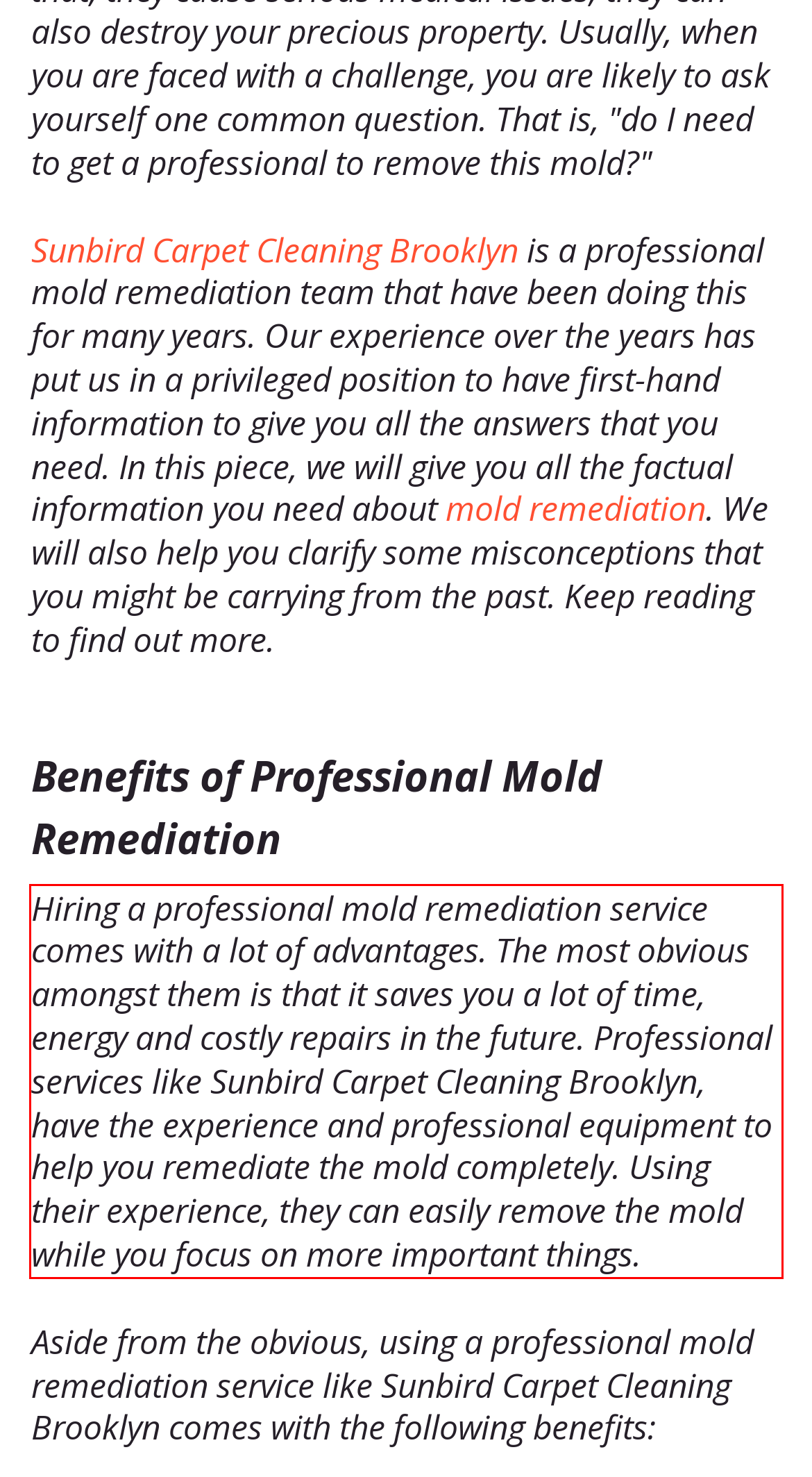You are given a webpage screenshot with a red bounding box around a UI element. Extract and generate the text inside this red bounding box.

Hiring a professional mold remediation service comes with a lot of advantages. The most obvious amongst them is that it saves you a lot of time, energy and costly repairs in the future. Professional services like Sunbird Carpet Cleaning Brooklyn, have the experience and professional equipment to help you remediate the mold completely. Using their experience, they can easily remove the mold while you focus on more important things.